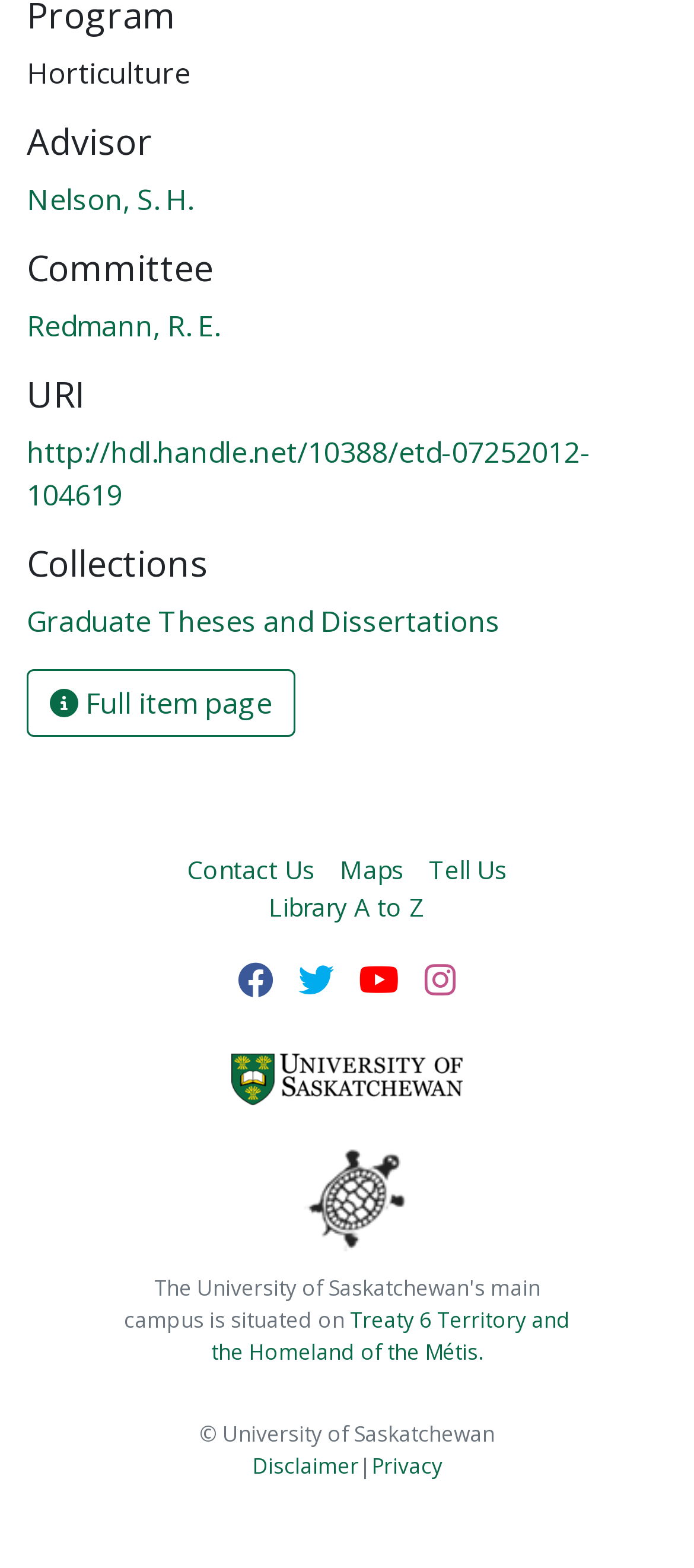Observe the image and answer the following question in detail: What is the institution of the thesis?

I found a link element with the text 'University of Saskatchewan' at the bottom of the page, which suggests that this is the institution where the thesis was submitted.